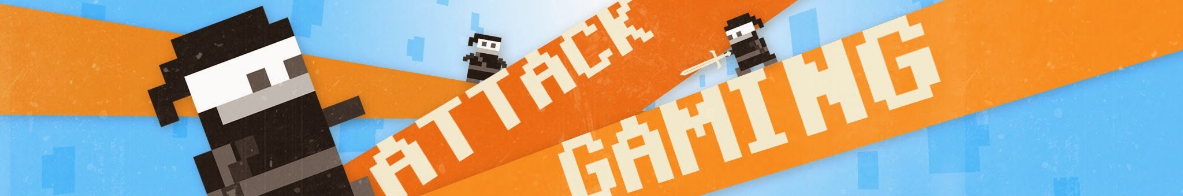What is the purpose of the platform MMO ATTACK?
Provide a concise answer using a single word or phrase based on the image.

MMORPG community news, articles, and games